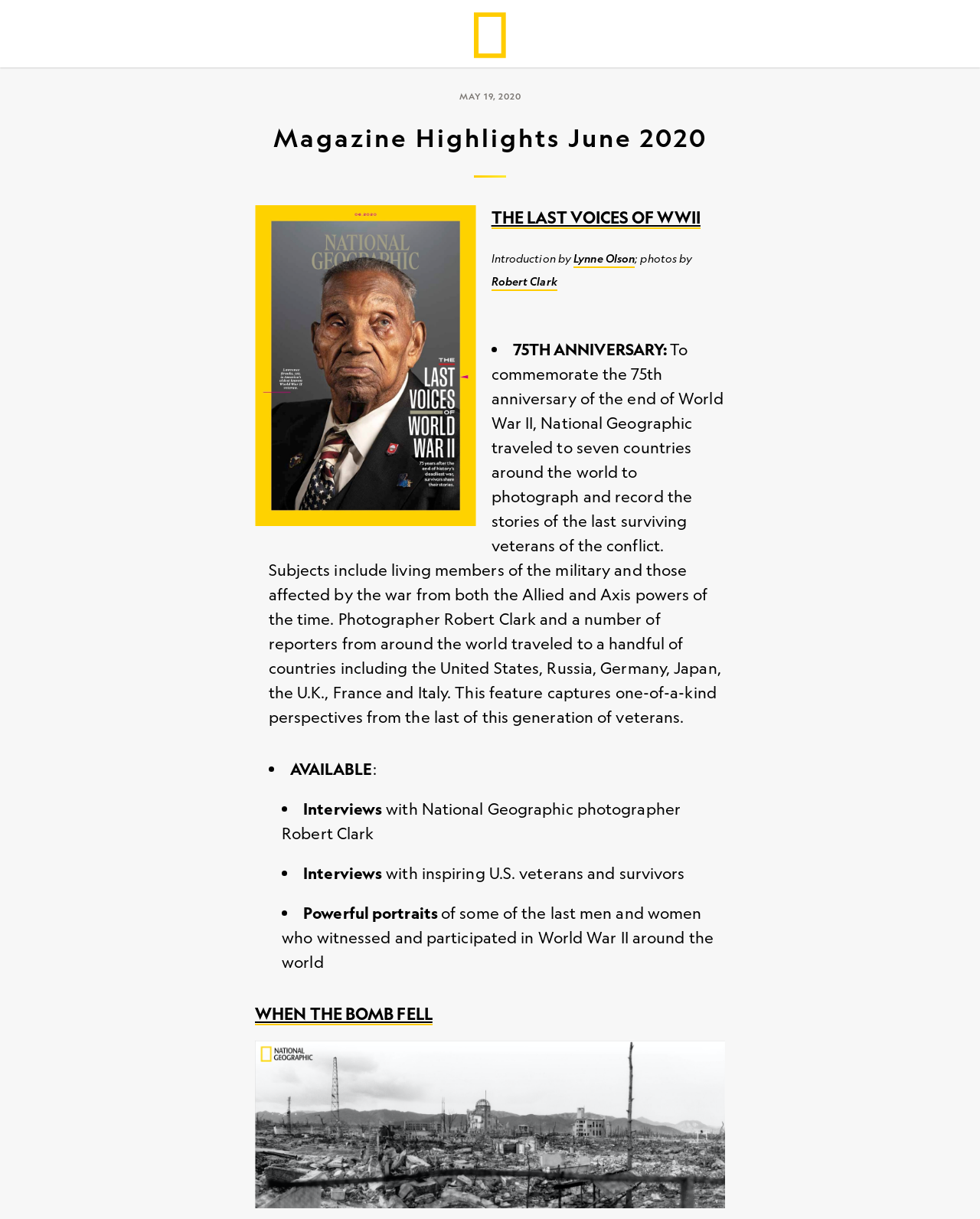What is the title of the current magazine issue?
Examine the webpage screenshot and provide an in-depth answer to the question.

The title of the current magazine issue can be found in the heading element 'Magazine Highlights June 2020' which is a child of the root element.